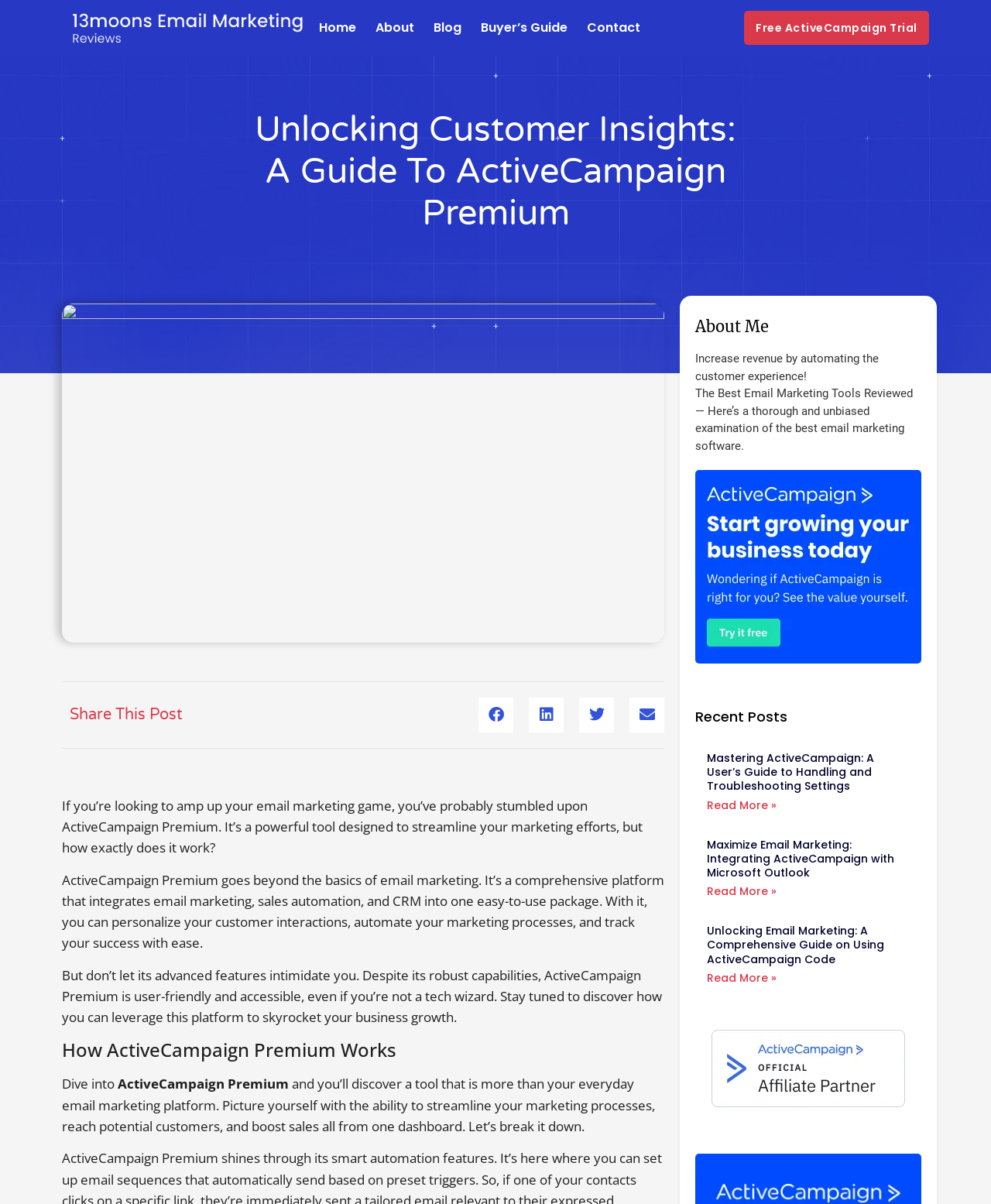Given the element description May 1, 2023, predict the bounding box coordinates for the UI element in the webpage screenshot. The format should be (top-left x, top-left y, bottom-right x, bottom-right y), and the values should be between 0 and 1.

None